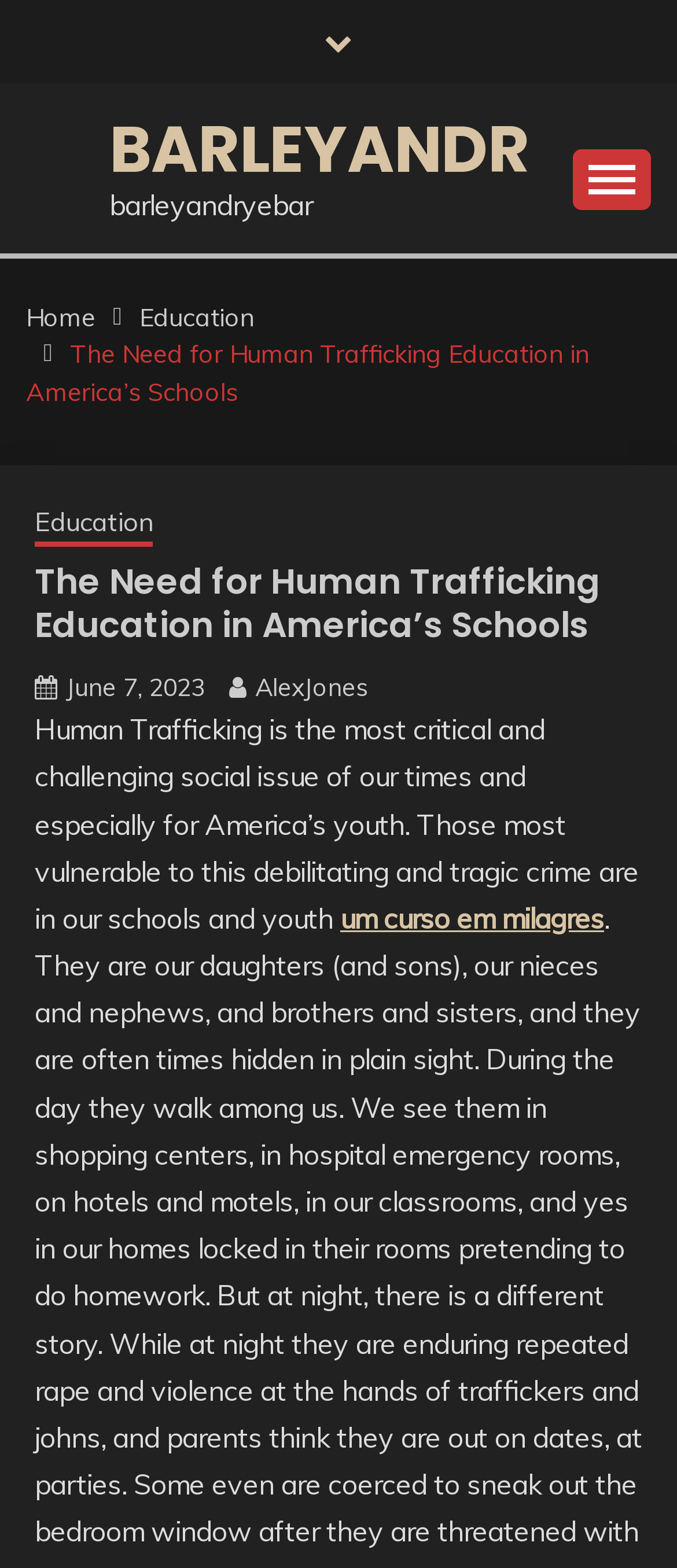Kindly determine the bounding box coordinates for the area that needs to be clicked to execute this instruction: "Click the link to learn more about um curso em milagres".

[0.503, 0.574, 0.892, 0.597]